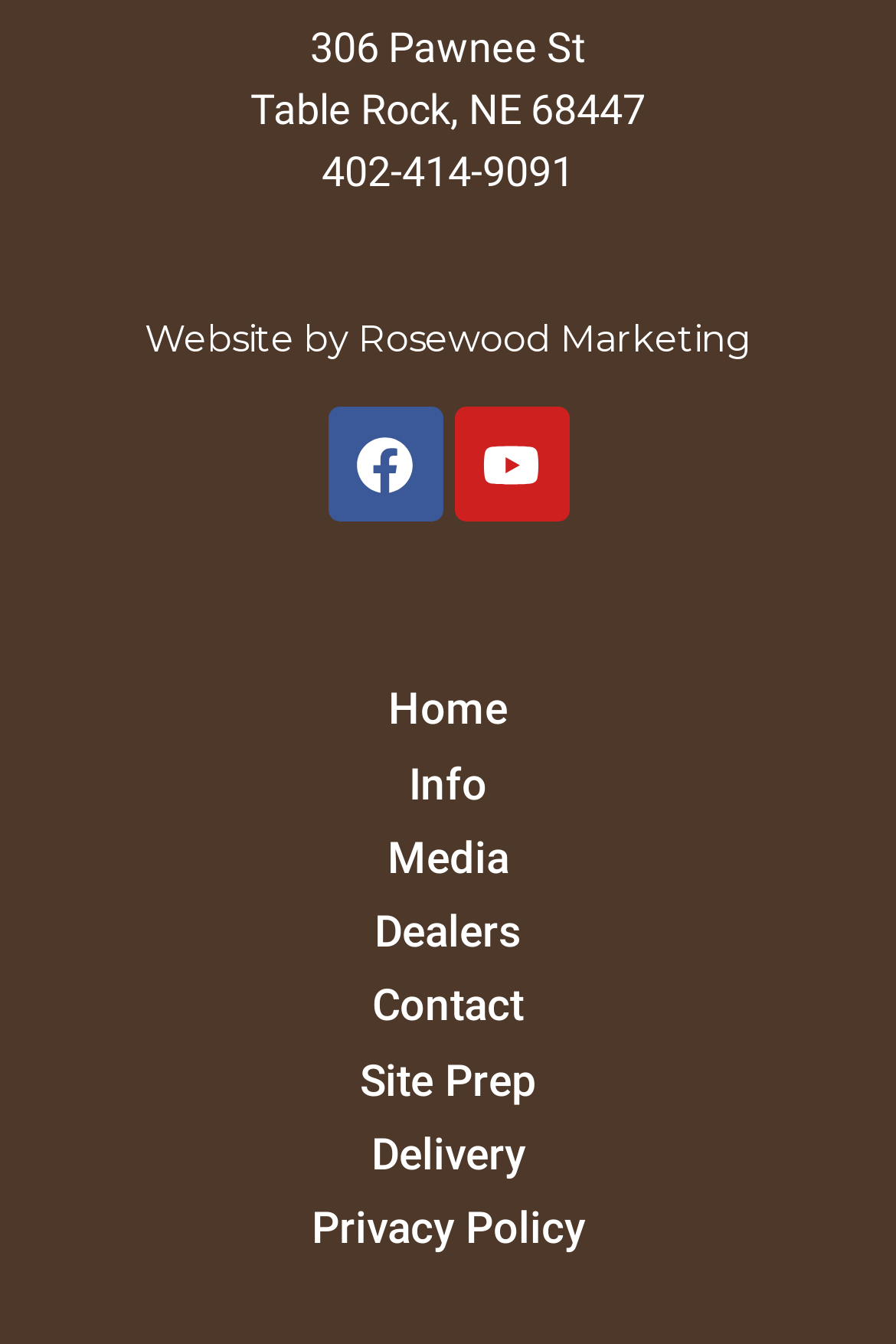Who designed the website?
Provide an in-depth and detailed answer to the question.

I found the website designer by looking at the link element that contains the text 'Website by Rosewood Marketing', which is located at the bottom of the page.